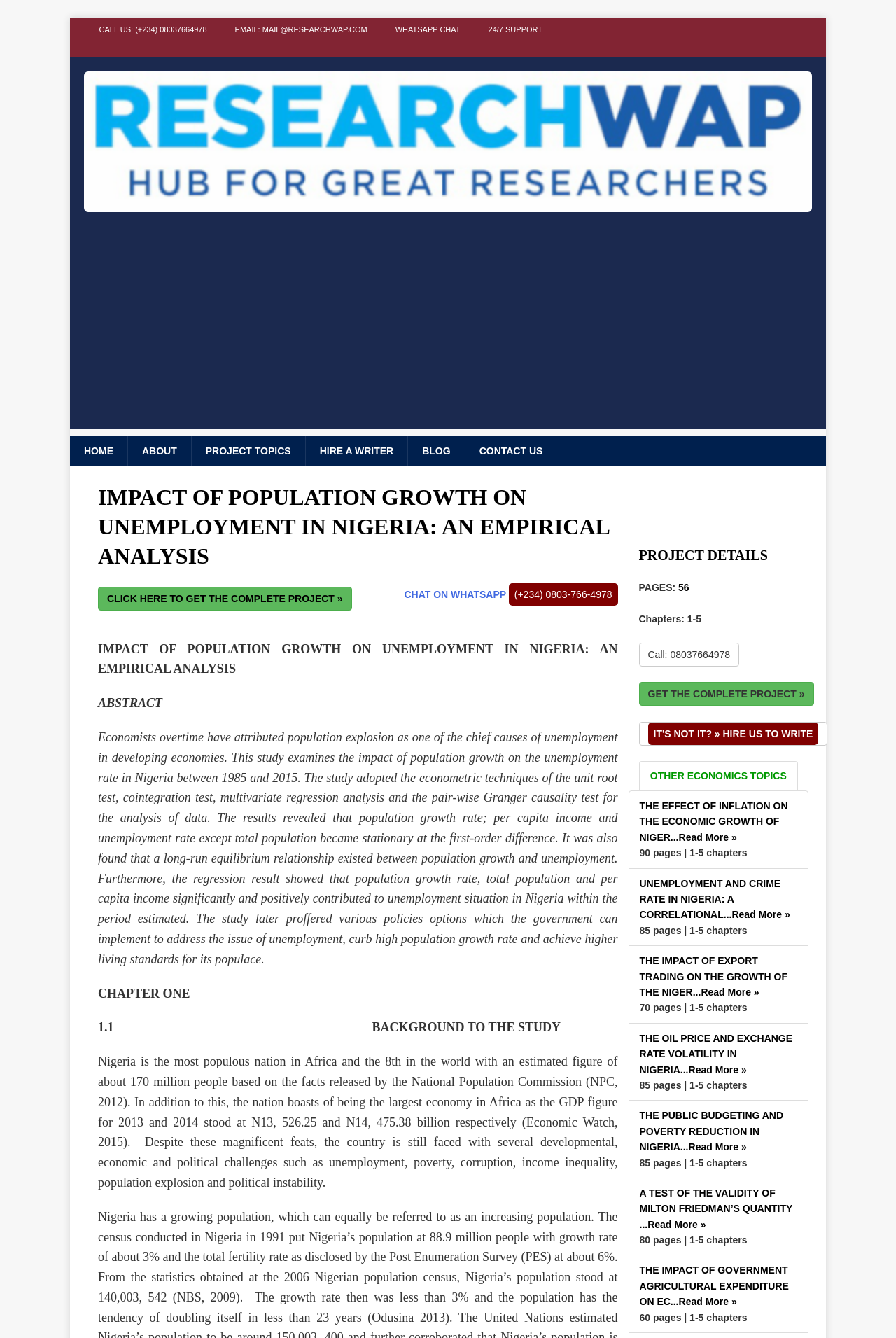Can you find and generate the webpage's heading?

IMPACT OF POPULATION GROWTH ON UNEMPLOYMENT IN NIGERIA: AN EMPIRICAL ANALYSIS